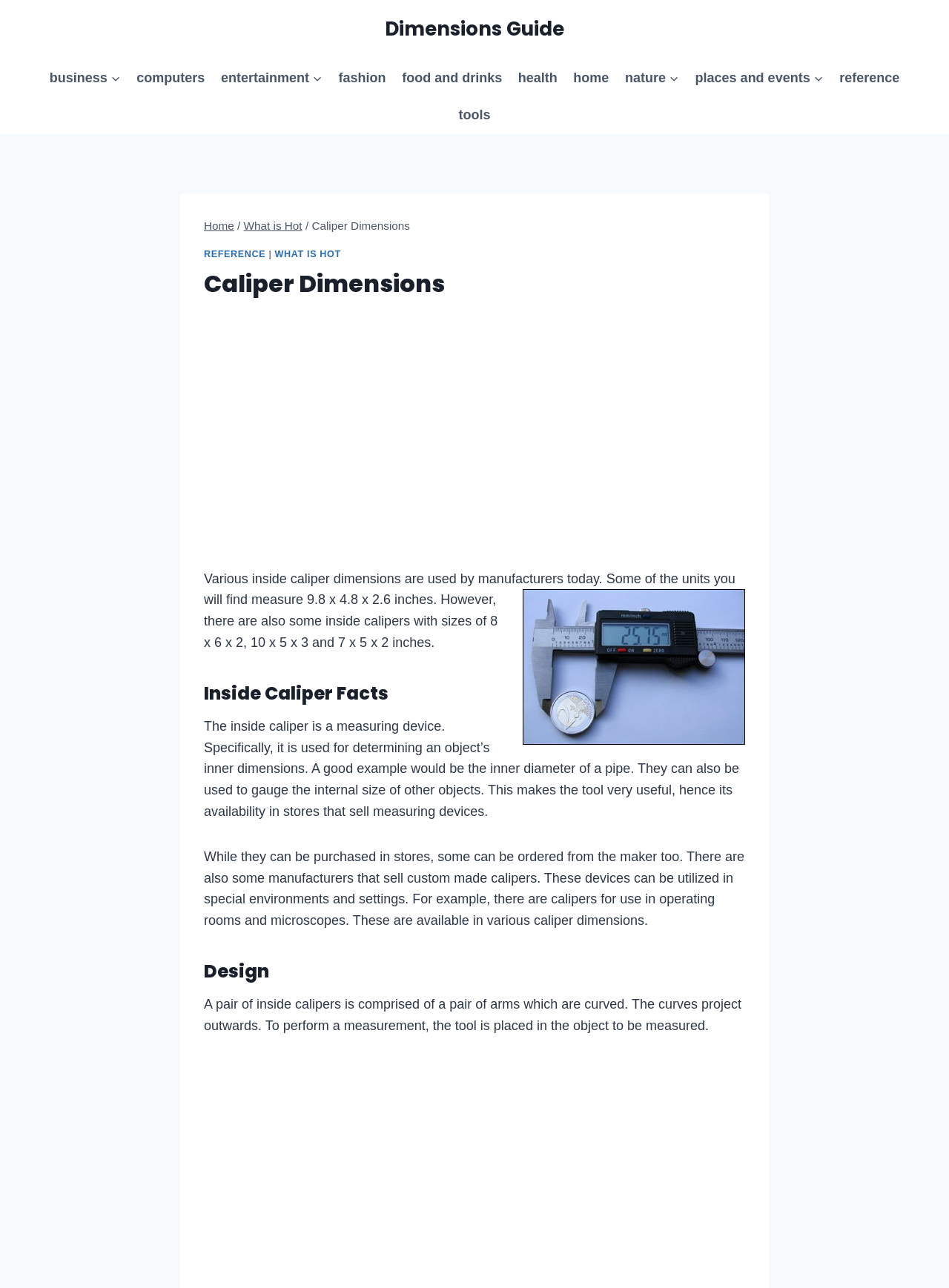Answer the following query with a single word or phrase:
Where can inside calipers be purchased?

Stores and manufacturers